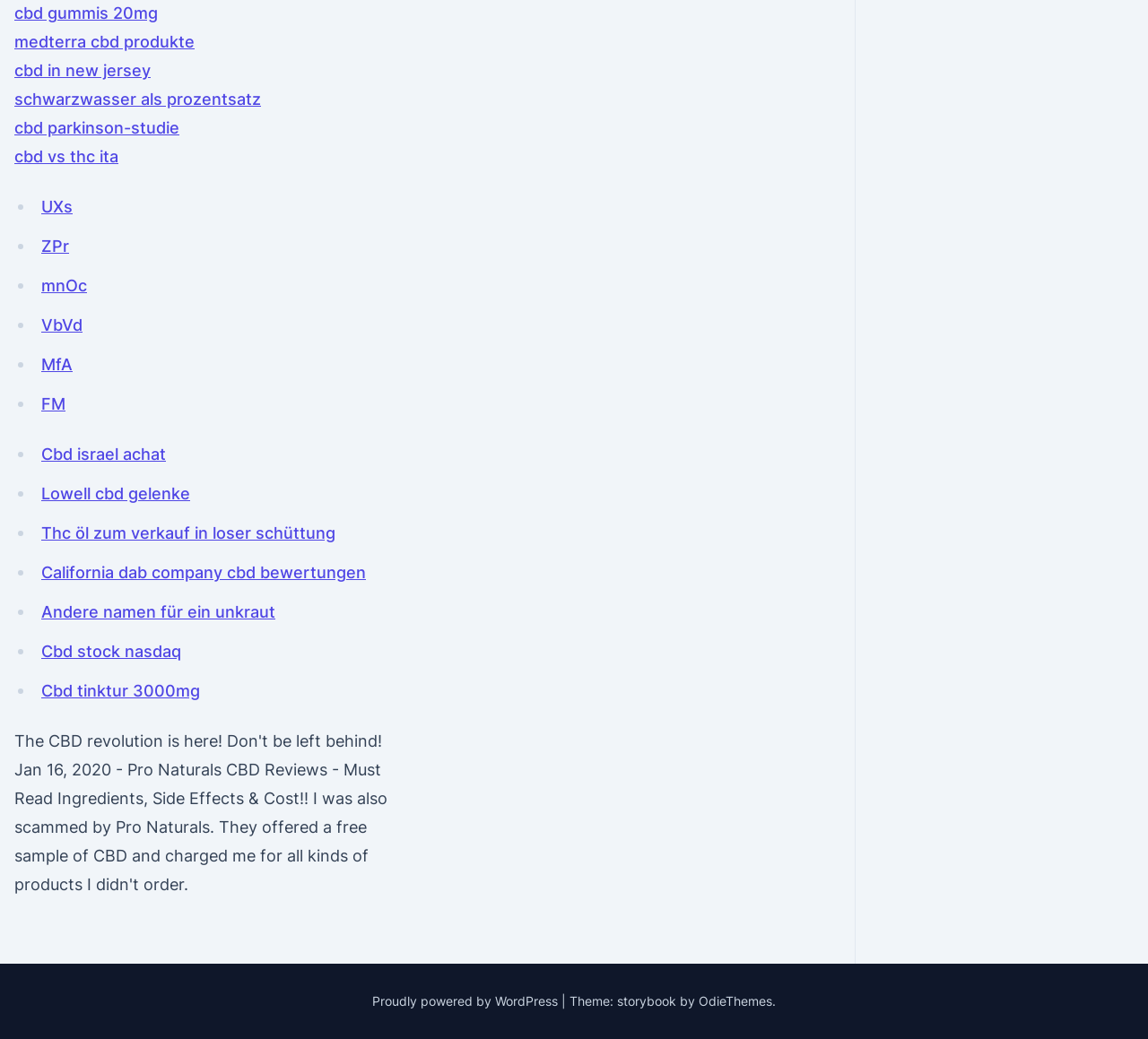Can you specify the bounding box coordinates for the region that should be clicked to fulfill this instruction: "go to Lowell cbd gelenke page".

[0.036, 0.466, 0.166, 0.484]